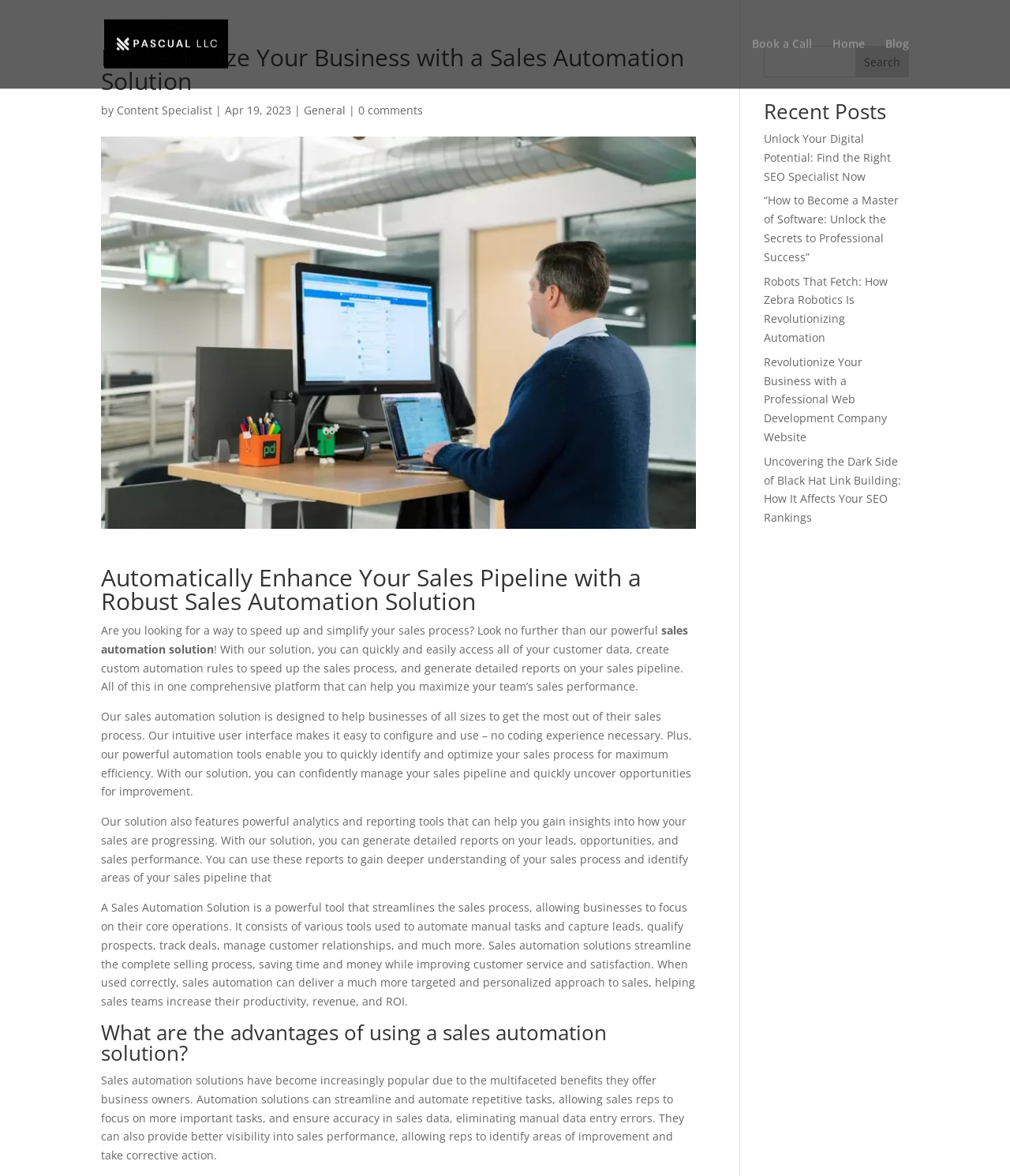Please locate the bounding box coordinates of the element that should be clicked to achieve the given instruction: "Read the article 'Revolutionize Your Business with a Professional Web Development Company Website'".

[0.756, 0.301, 0.878, 0.378]